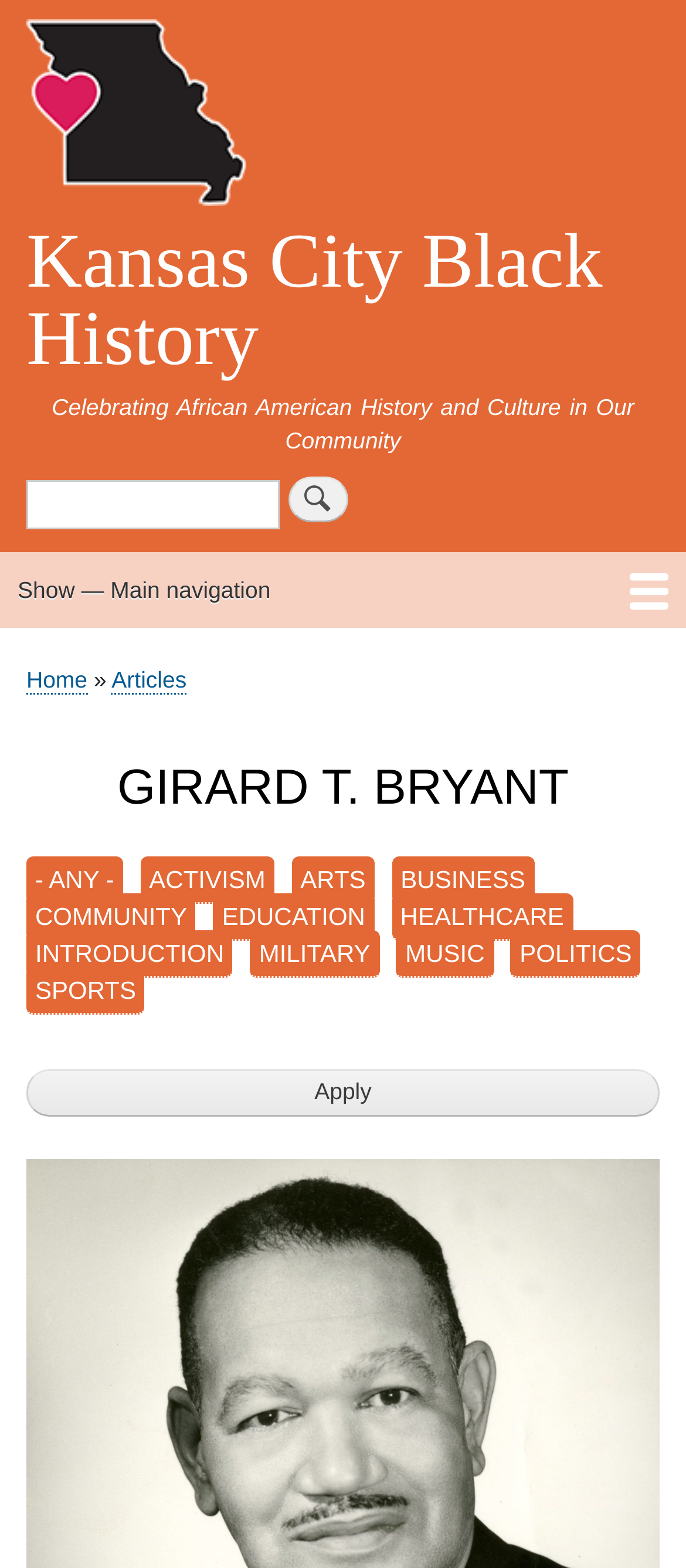What is the text above the search box?
Look at the image and answer the question with a single word or phrase.

Search